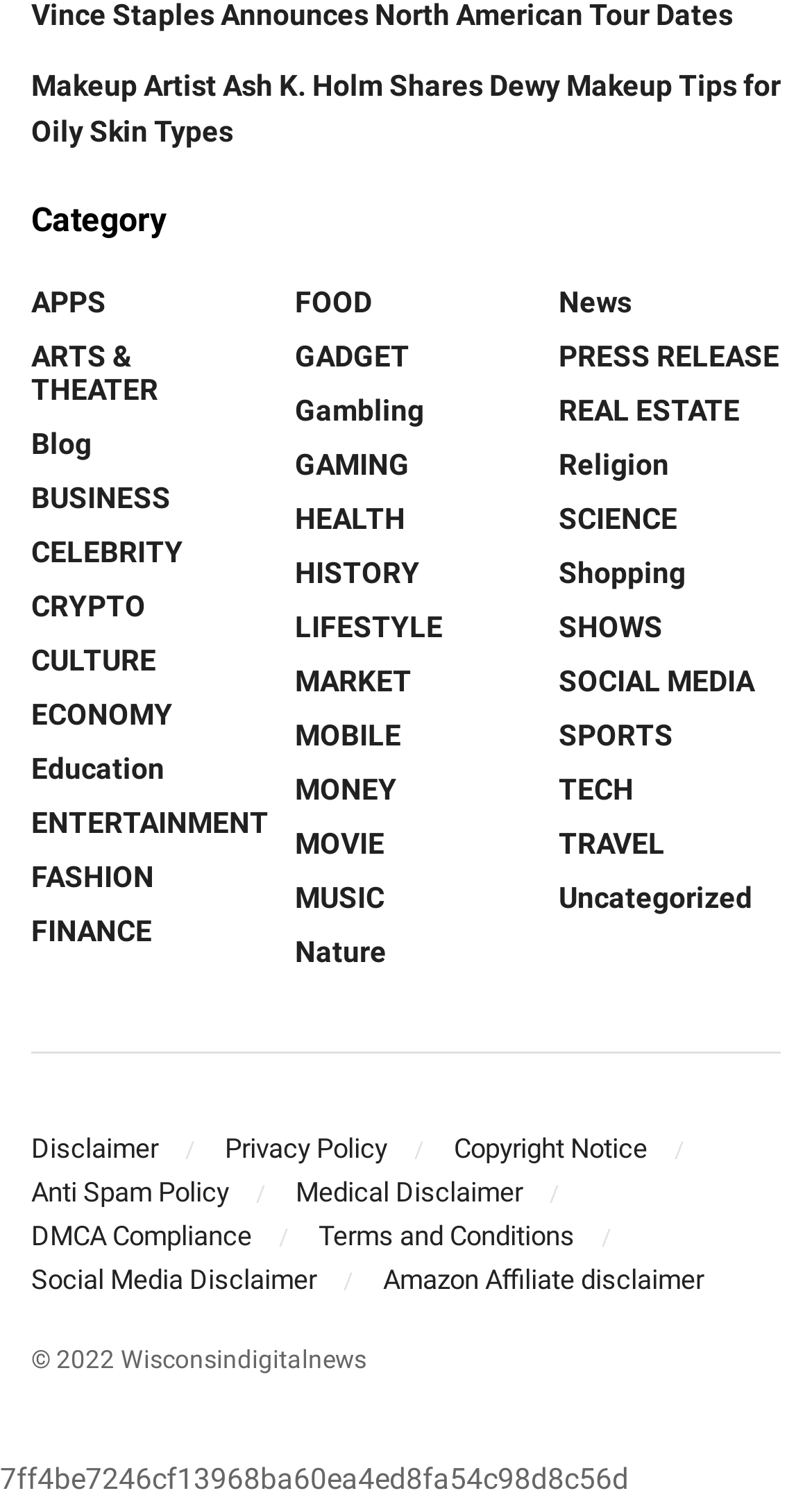What is the copyright year of the webpage?
Provide a comprehensive and detailed answer to the question.

The copyright year of the webpage is mentioned at the bottom of the webpage, which is '© 2022 Wisconsindigitalnews'.